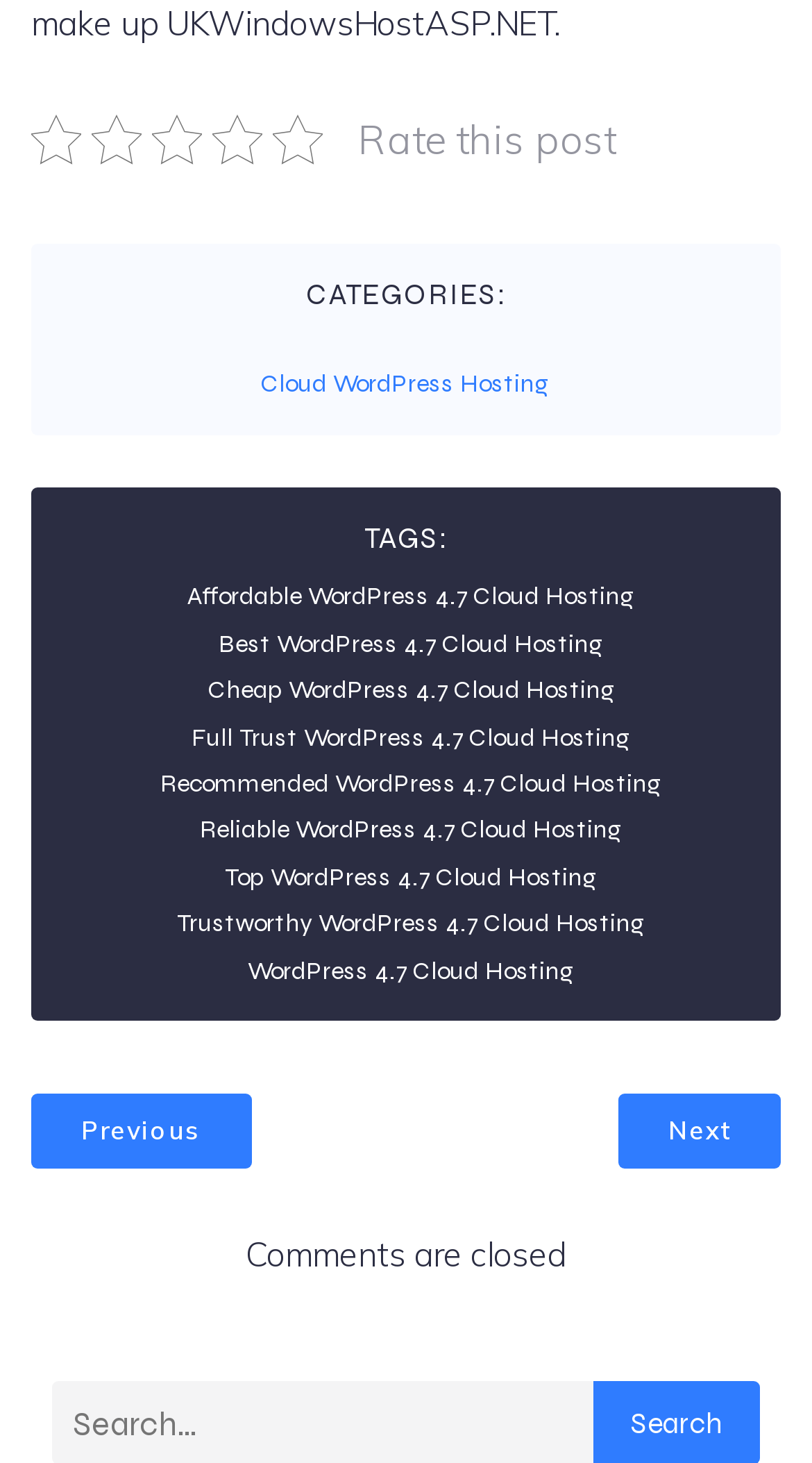Using the given description, provide the bounding box coordinates formatted as (top-left x, top-left y, bottom-right x, bottom-right y), with all values being floating point numbers between 0 and 1. Description: Cloud WordPress Hosting

[0.321, 0.253, 0.674, 0.273]